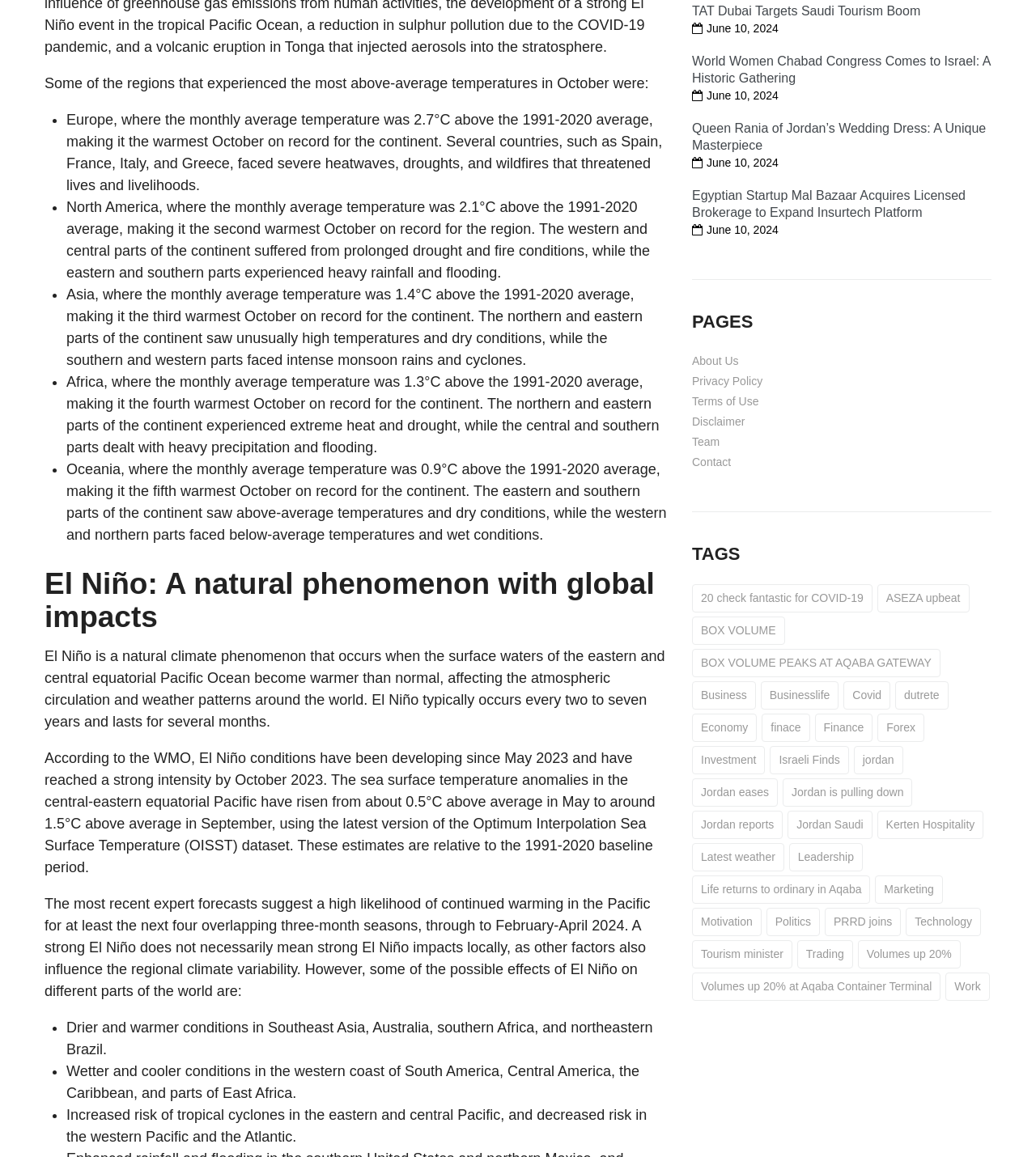Analyze the image and deliver a detailed answer to the question: How many regions experienced above-average temperatures in October?

According to the article, five regions experienced above-average temperatures in October, which are Europe, North America, Asia, Africa, and Oceania.